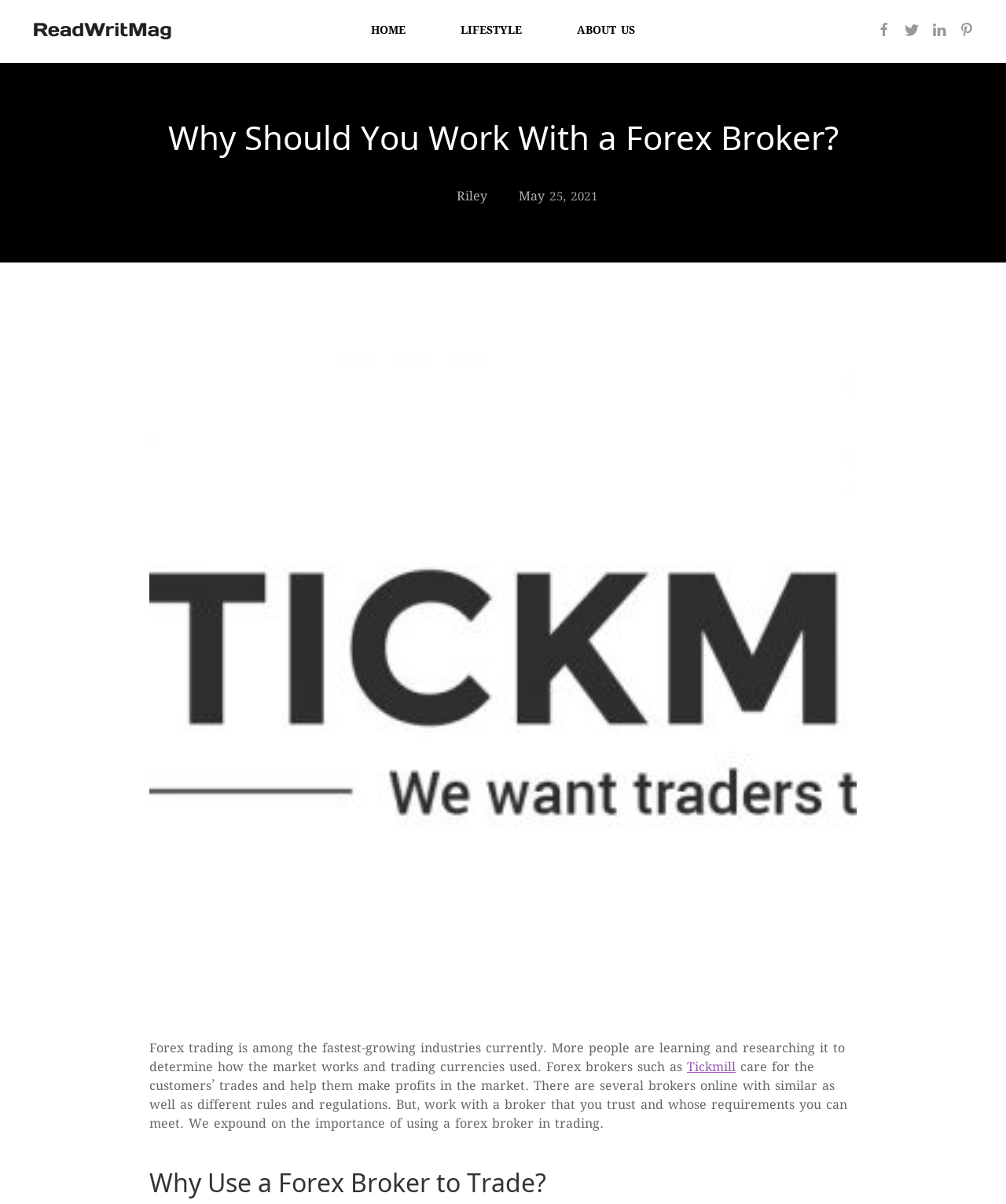Pinpoint the bounding box coordinates of the area that must be clicked to complete this instruction: "go to home page".

[0.369, 0.0, 0.403, 0.052]